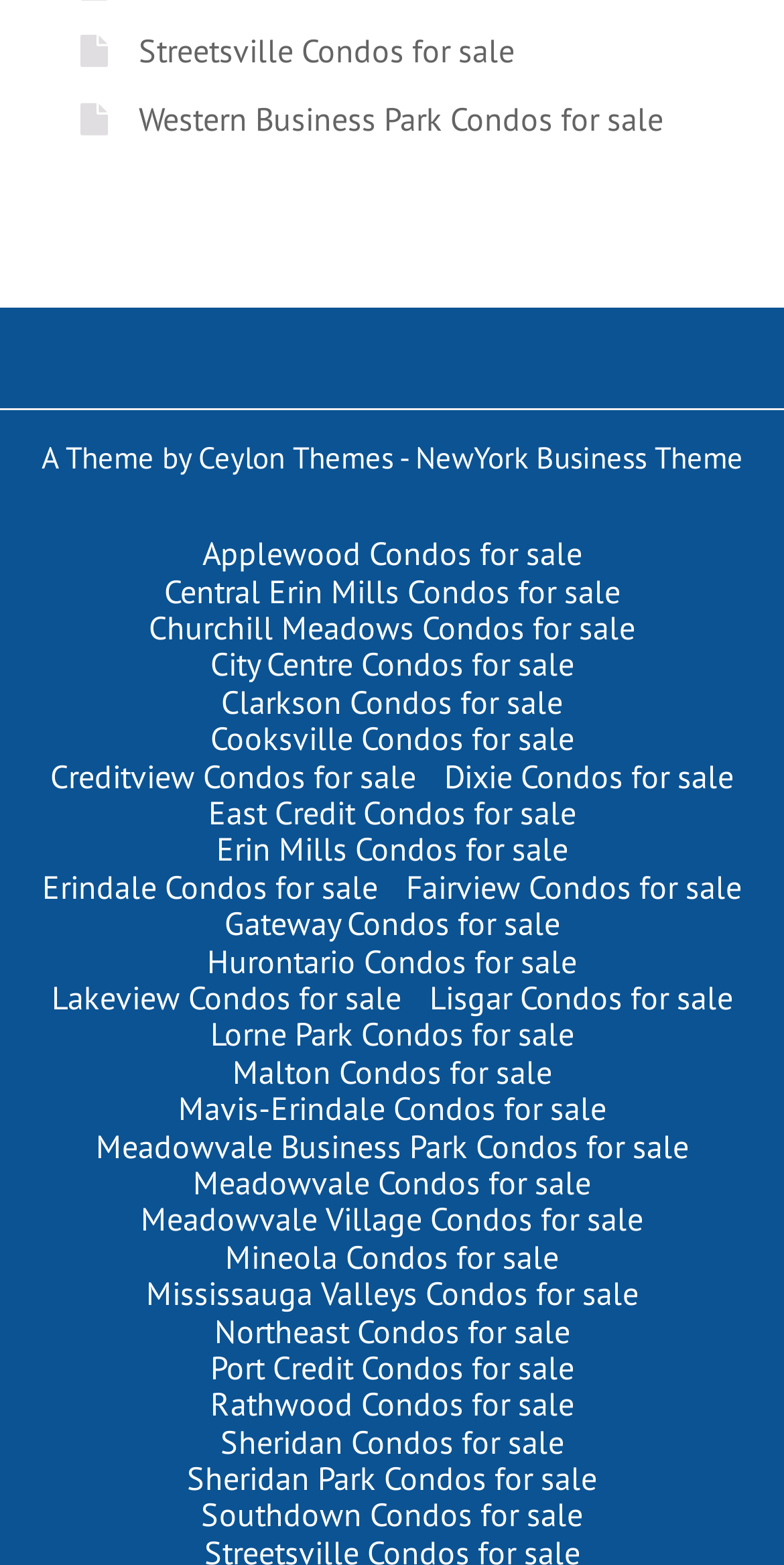Please specify the bounding box coordinates of the element that should be clicked to execute the given instruction: 'Search for Sheridan Condos for sale'. Ensure the coordinates are four float numbers between 0 and 1, expressed as [left, top, right, bottom].

[0.281, 0.908, 0.719, 0.934]